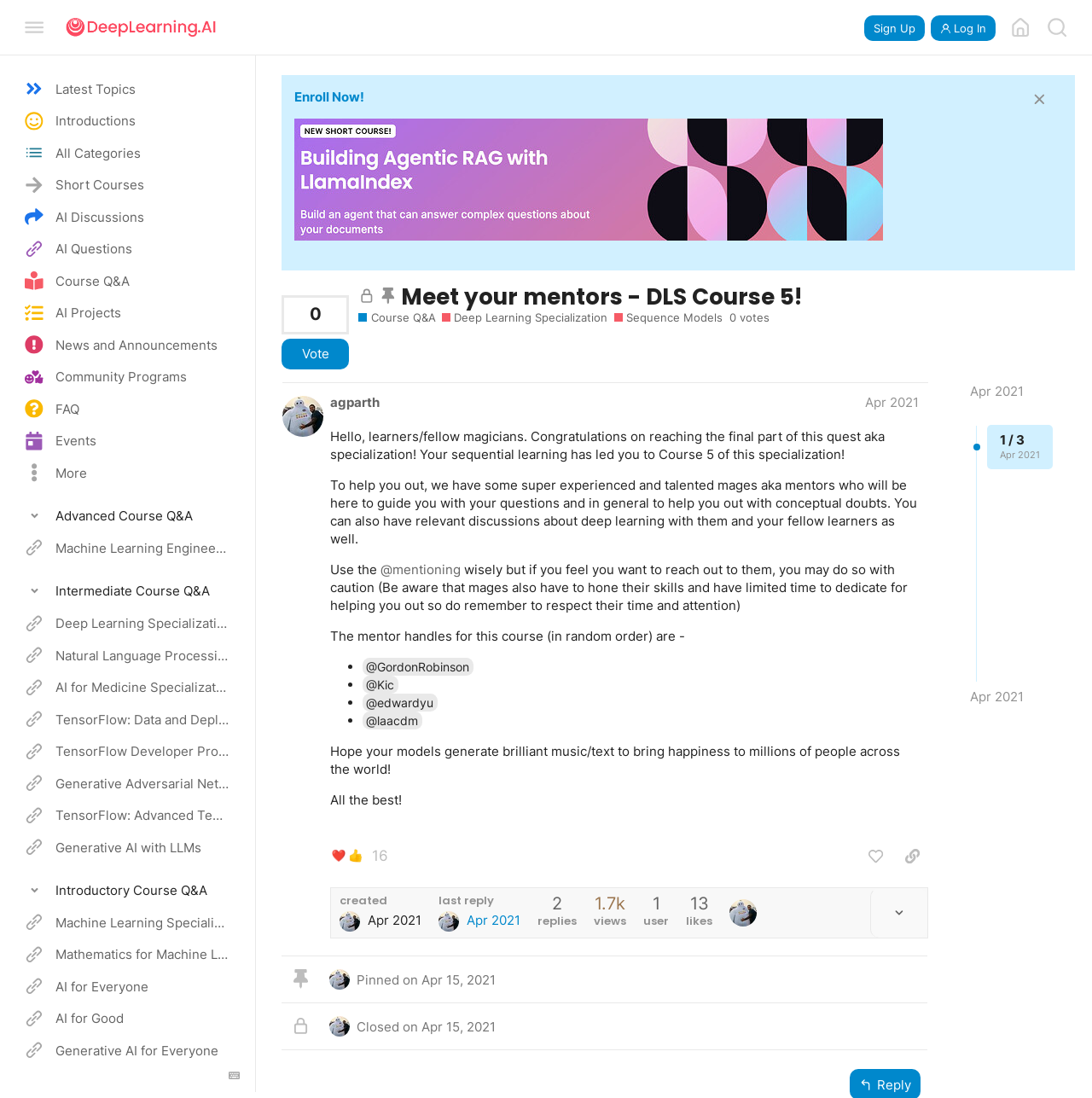Could you highlight the region that needs to be clicked to execute the instruction: "Explore the 'Machine Learning Engineering for Production (MLOps) Specialization'"?

[0.0, 0.485, 0.235, 0.514]